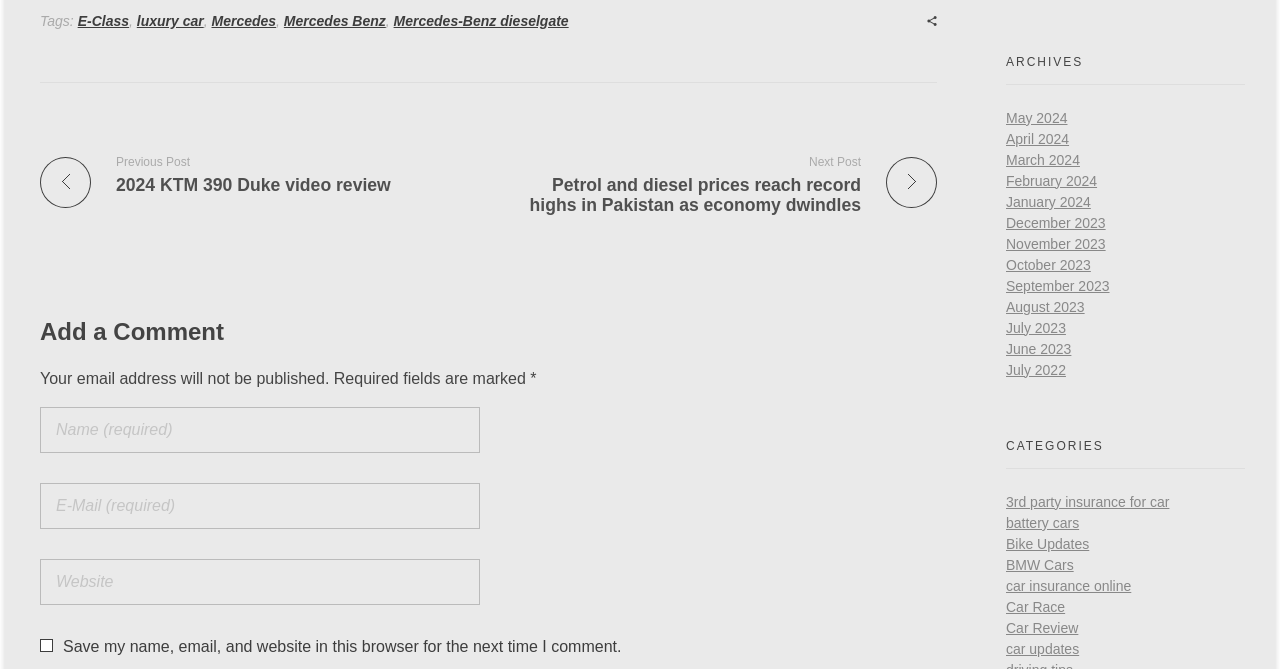Kindly determine the bounding box coordinates for the clickable area to achieve the given instruction: "Leave a comment".

[0.031, 0.463, 0.732, 0.527]